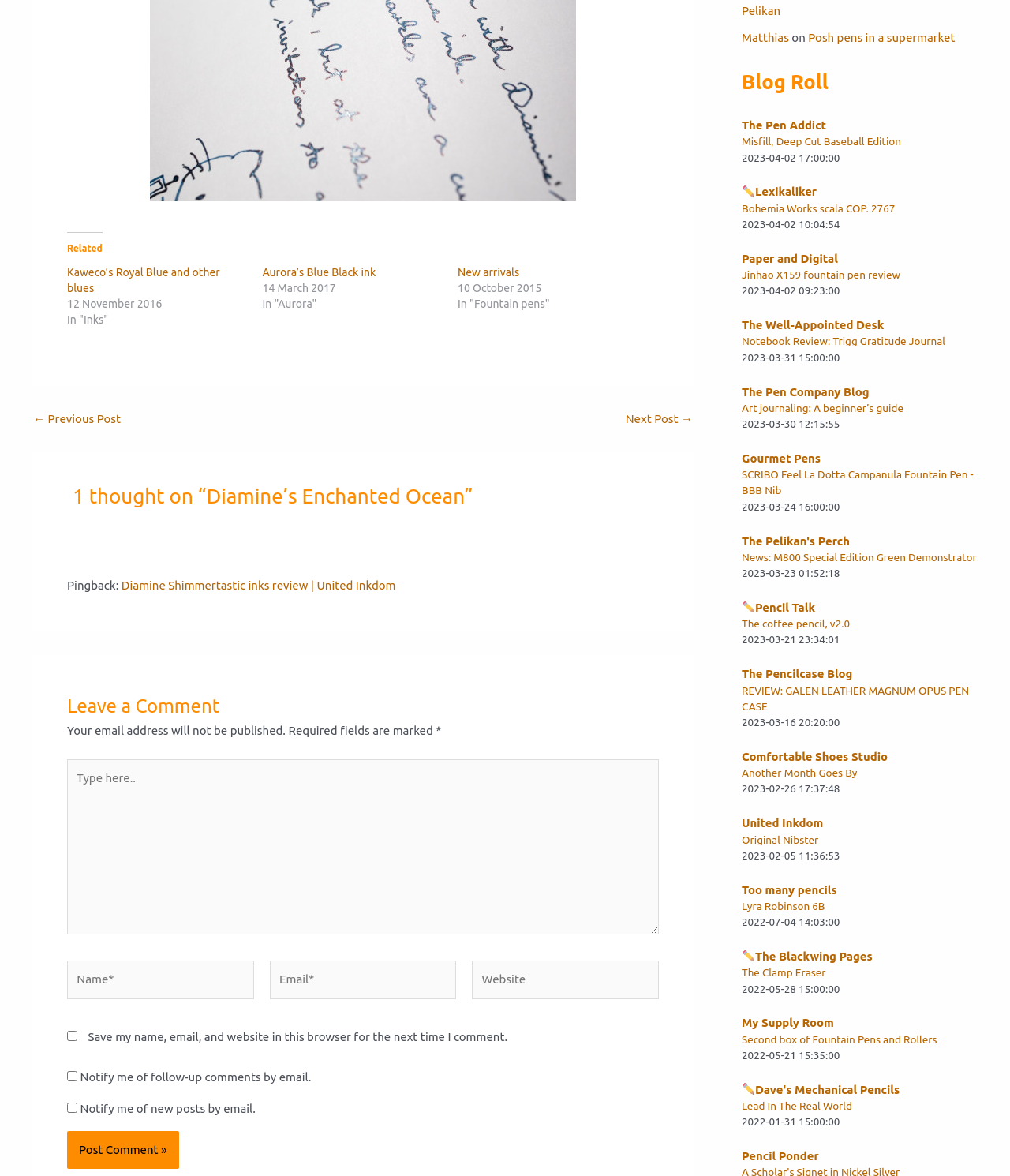What is the title of the blog post? Refer to the image and provide a one-word or short phrase answer.

Diamine’s Enchanted Ocean